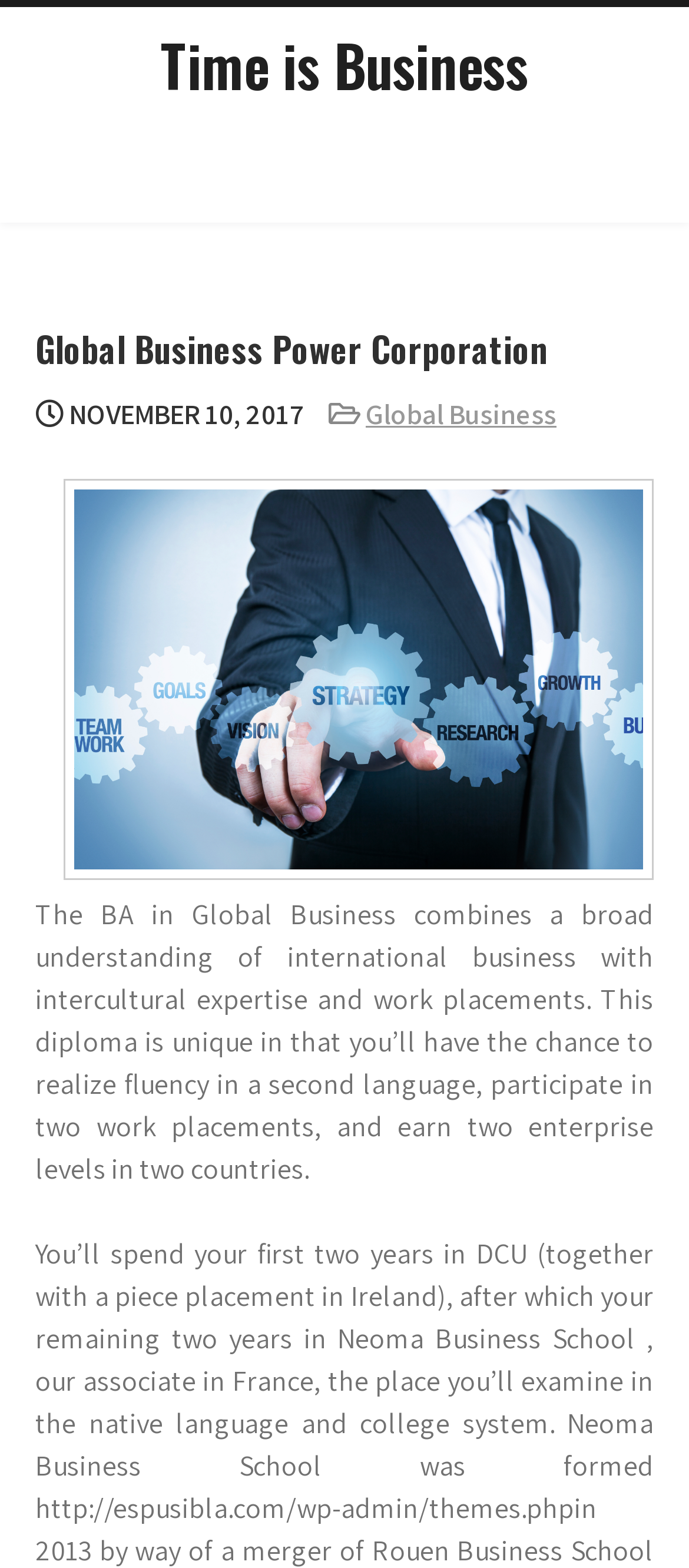Using the image as a reference, answer the following question in as much detail as possible:
How many work placements are mentioned in the diploma description?

I found the answer by reading the static text element that describes the BA in Global Business diploma. It says that the diploma is unique in that you'll have the chance to participate in two work placements, among other things.